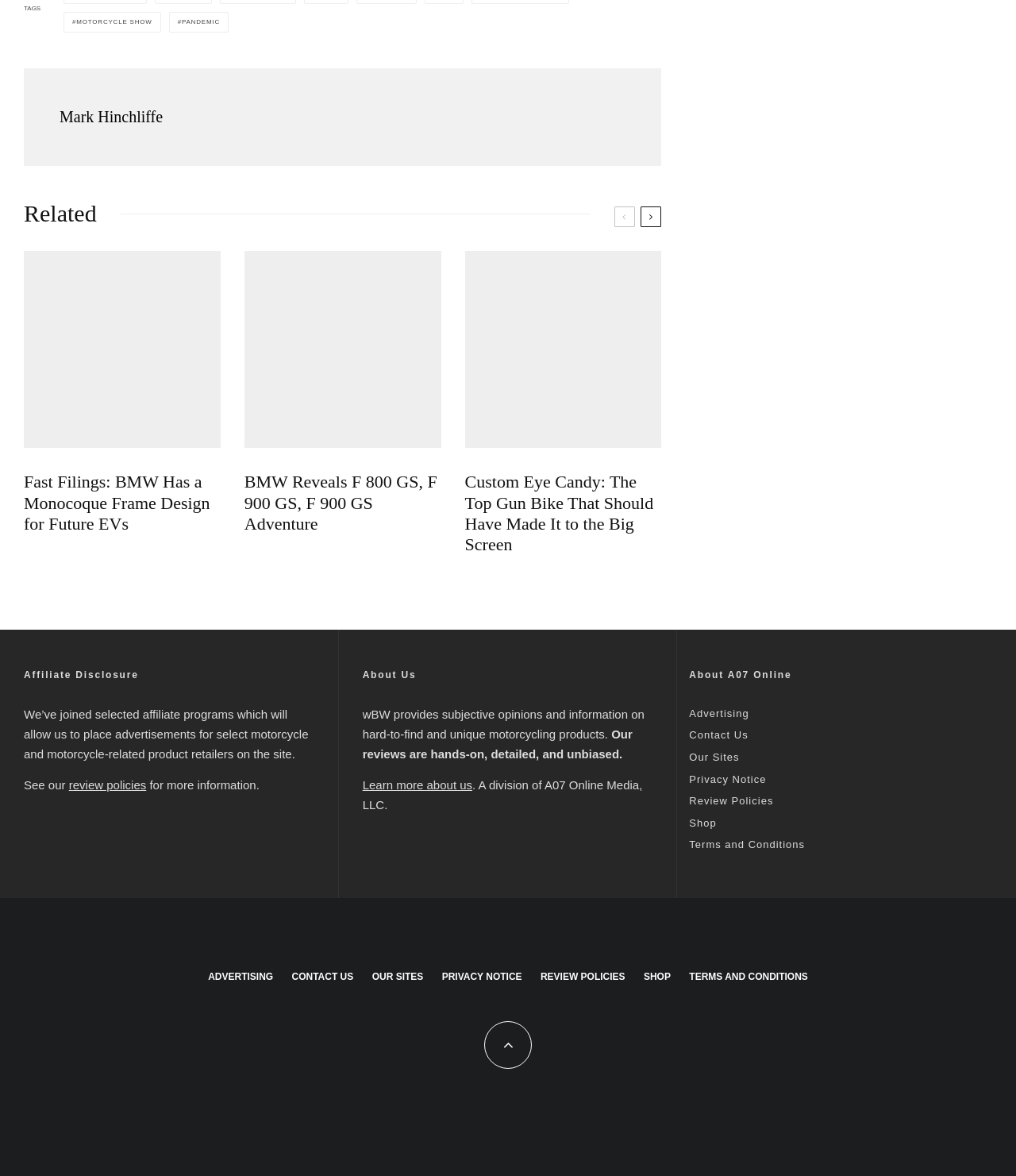Please determine the bounding box coordinates for the element with the description: "Learn more about us".

[0.357, 0.662, 0.465, 0.674]